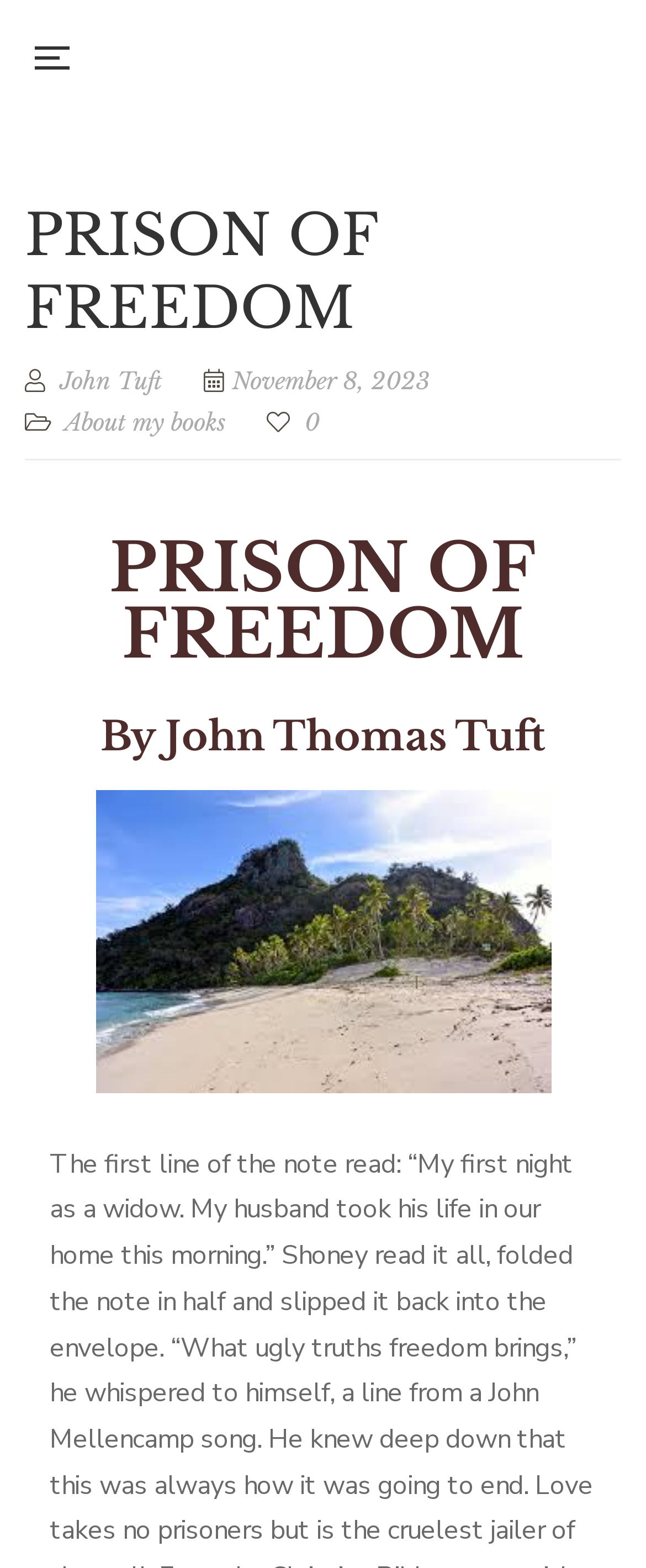Identify and provide the text content of the webpage's primary headline.

PRISON OF FREEDOM